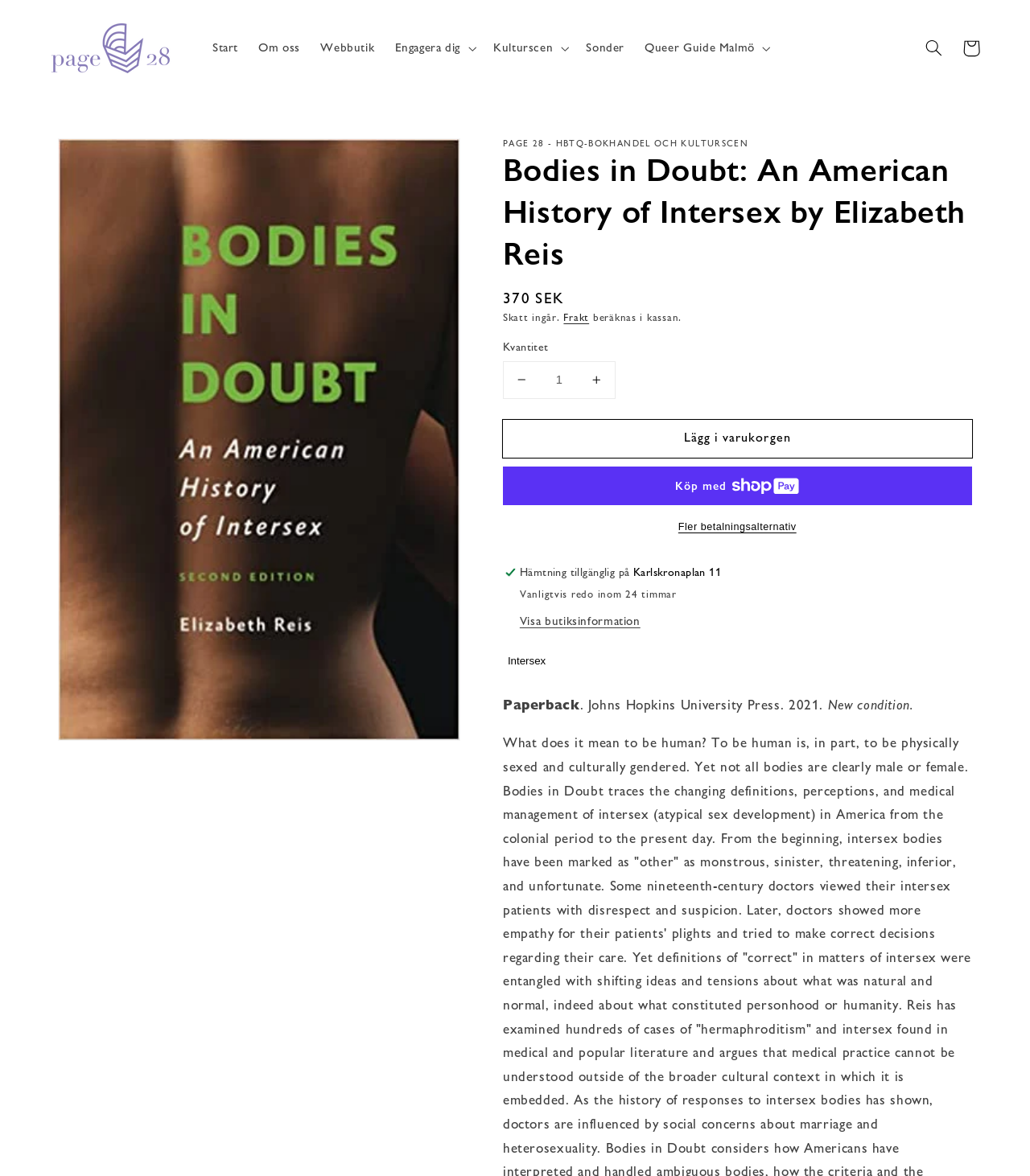Give the bounding box coordinates for the element described as: "Lägg i varukorgen".

[0.488, 0.357, 0.943, 0.389]